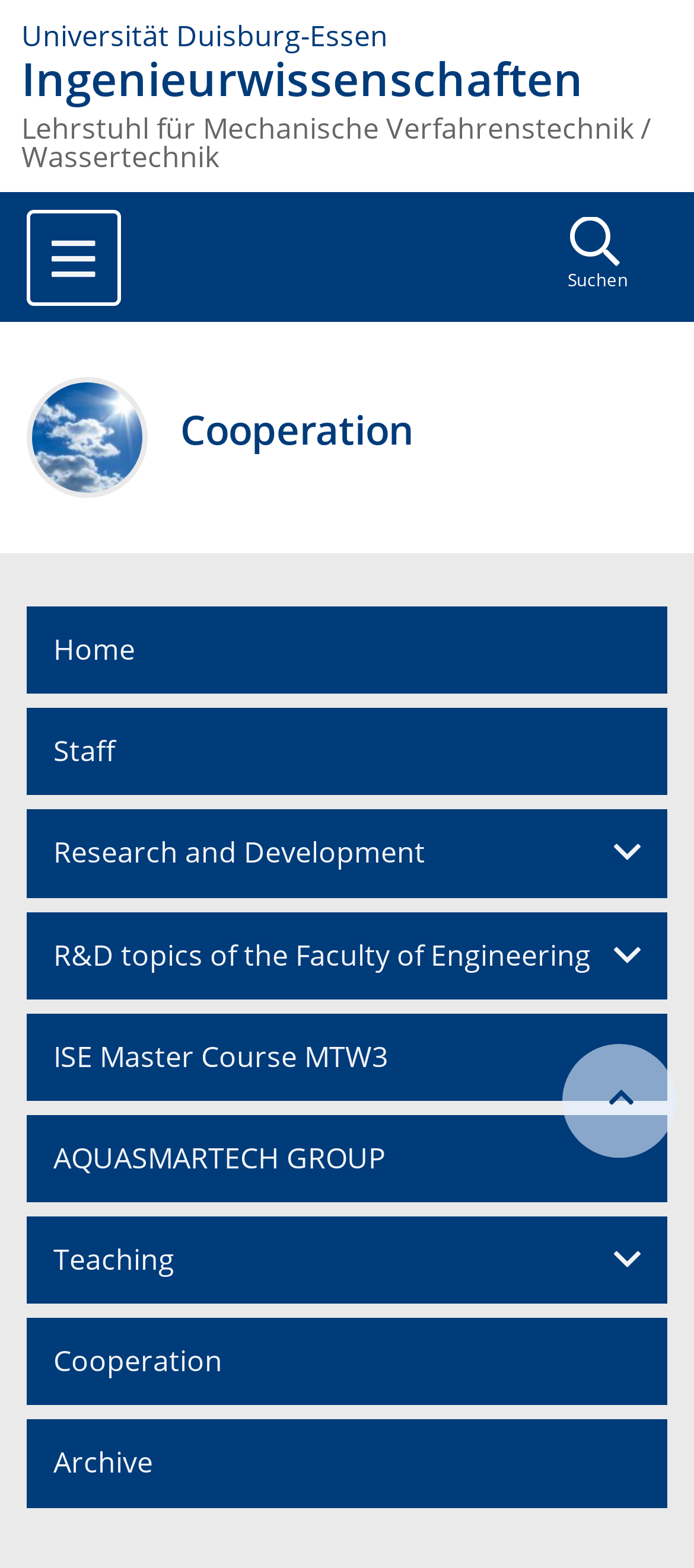Give an in-depth explanation of the webpage layout and content.

The webpage is about "Cooperations" and appears to be a university webpage, specifically from the University of Duisburg-Essen. At the top-left corner, there are two links: "Universität Duisburg-Essen" and "Ingenieurwissenschaften Lehrstuhl für Mechanische Verfahrenstechnik / Wassertechnik", which is further divided into two headings: "Ingenieurwissenschaften" and "Lehrstuhl für Mechanische Verfahrenstechnik / Wassertechnik".

On the top-right corner, there is a search icon represented by "\uf002" and a button to toggle navigation. Below the toggle button, there is a heading "Cooperation" and a navigation menu with several links, including "Home", "Staff", "Research and Development", "R&D topics of the Faculty of Engineering", "ISE Master Course MTW3", "AQUASMARTECH GROUP", "Teaching", "Cooperation", and "Archive". Some of these links have popup menus.

There is also a small icon "\uf077" at the bottom-right corner of the page.